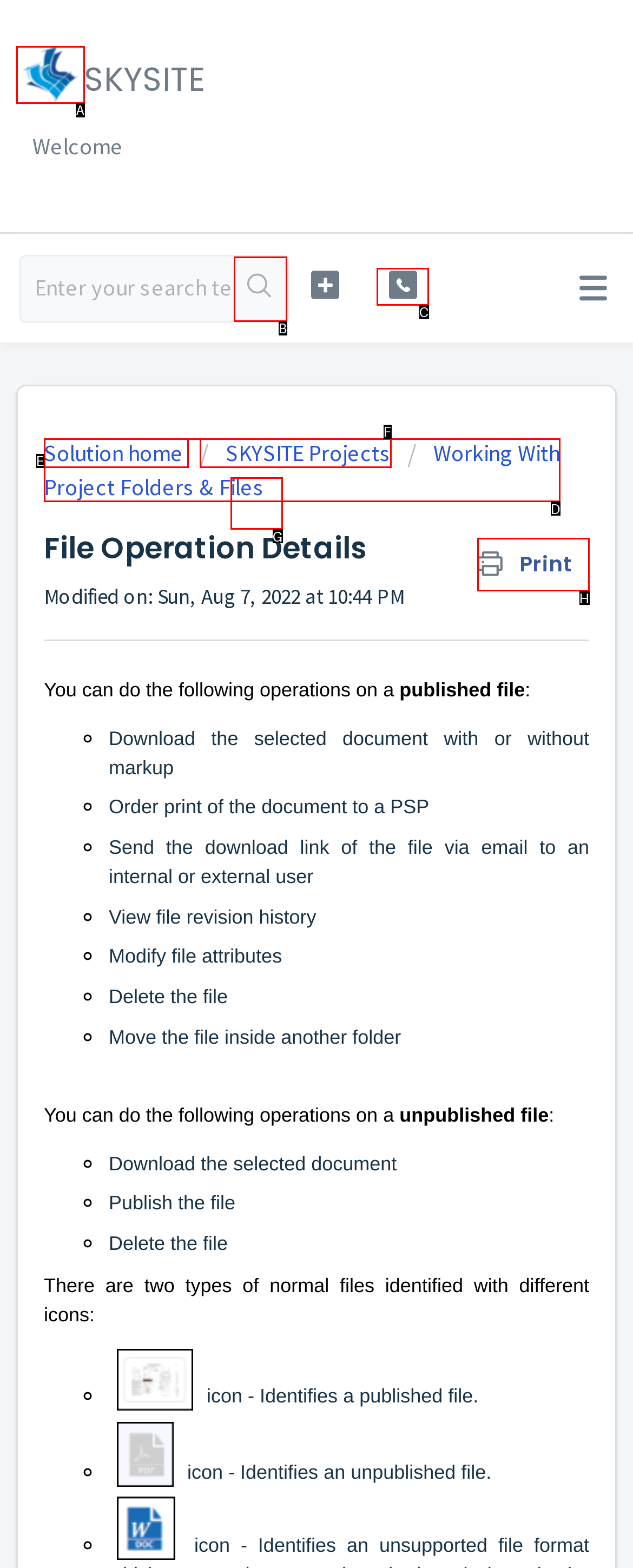Identify which lettered option completes the task: Click the 'Print' link. Provide the letter of the correct choice.

H